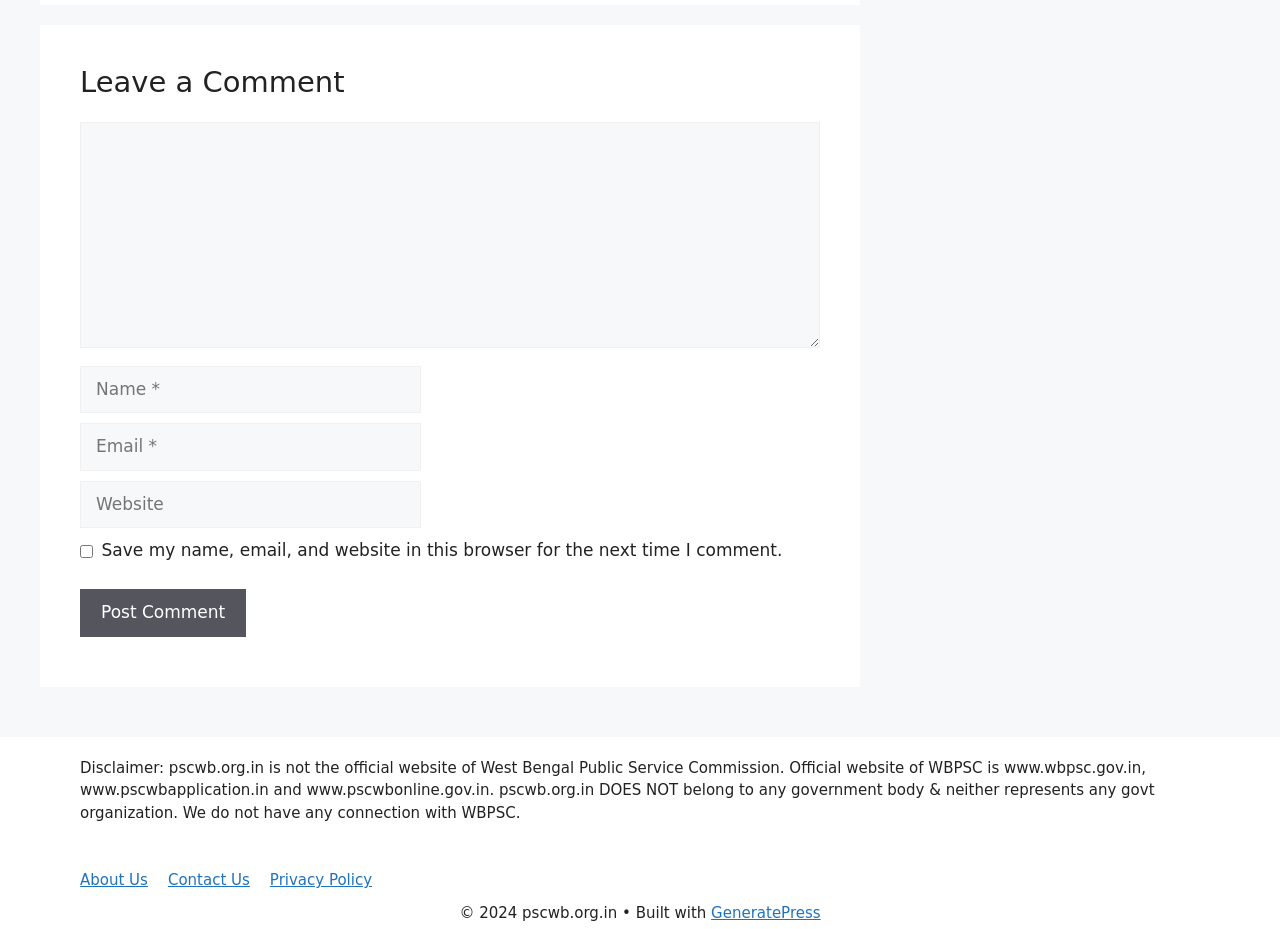Identify the bounding box coordinates of the clickable section necessary to follow the following instruction: "Visit the about us page". The coordinates should be presented as four float numbers from 0 to 1, i.e., [left, top, right, bottom].

[0.062, 0.938, 0.116, 0.957]